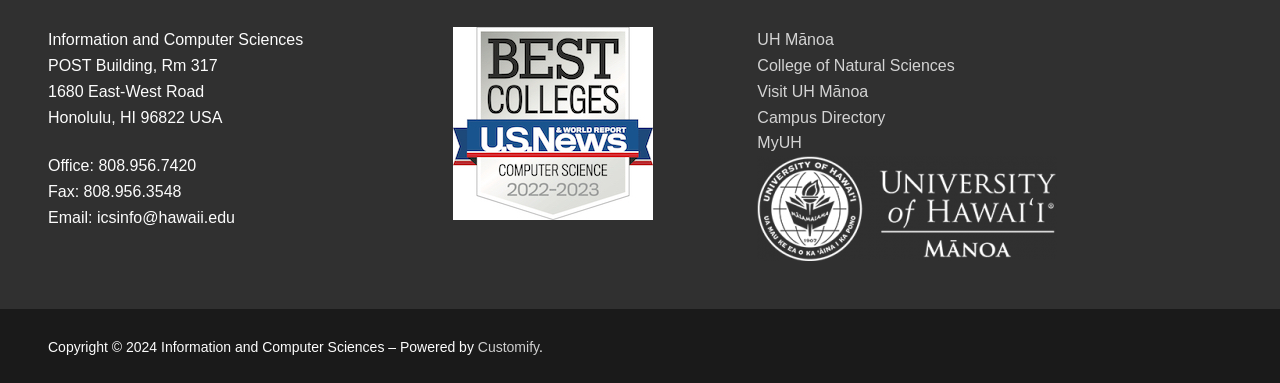What is the email address of the department?
Can you provide a detailed and comprehensive answer to the question?

I found the email address by looking at the contact information section on the webpage, where it lists the department's email address as icsinfo@hawaii.edu.